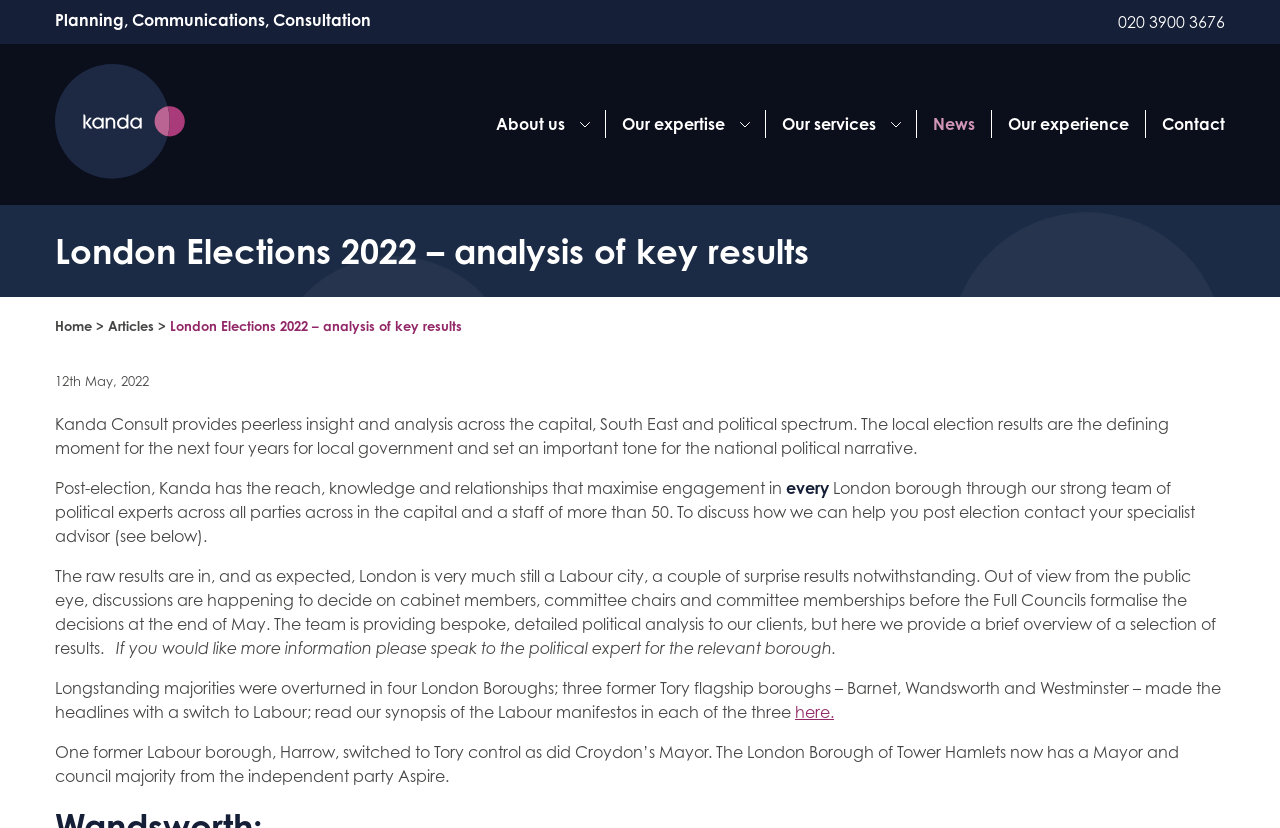Identify and provide the bounding box for the element described by: "020 3900 3676".

[0.873, 0.014, 0.957, 0.039]